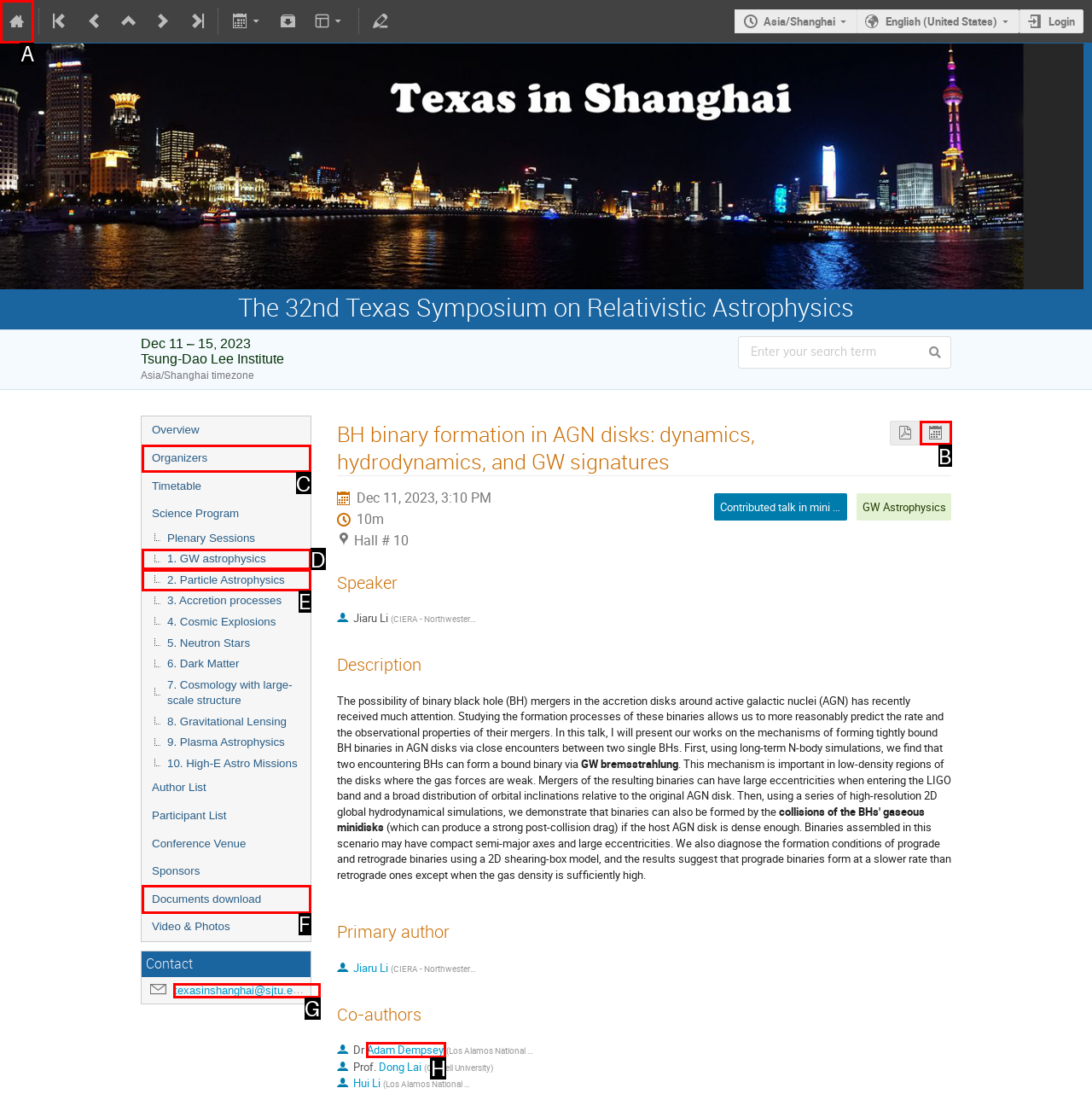Identify which lettered option completes the task: Contact the organizers. Provide the letter of the correct choice.

G